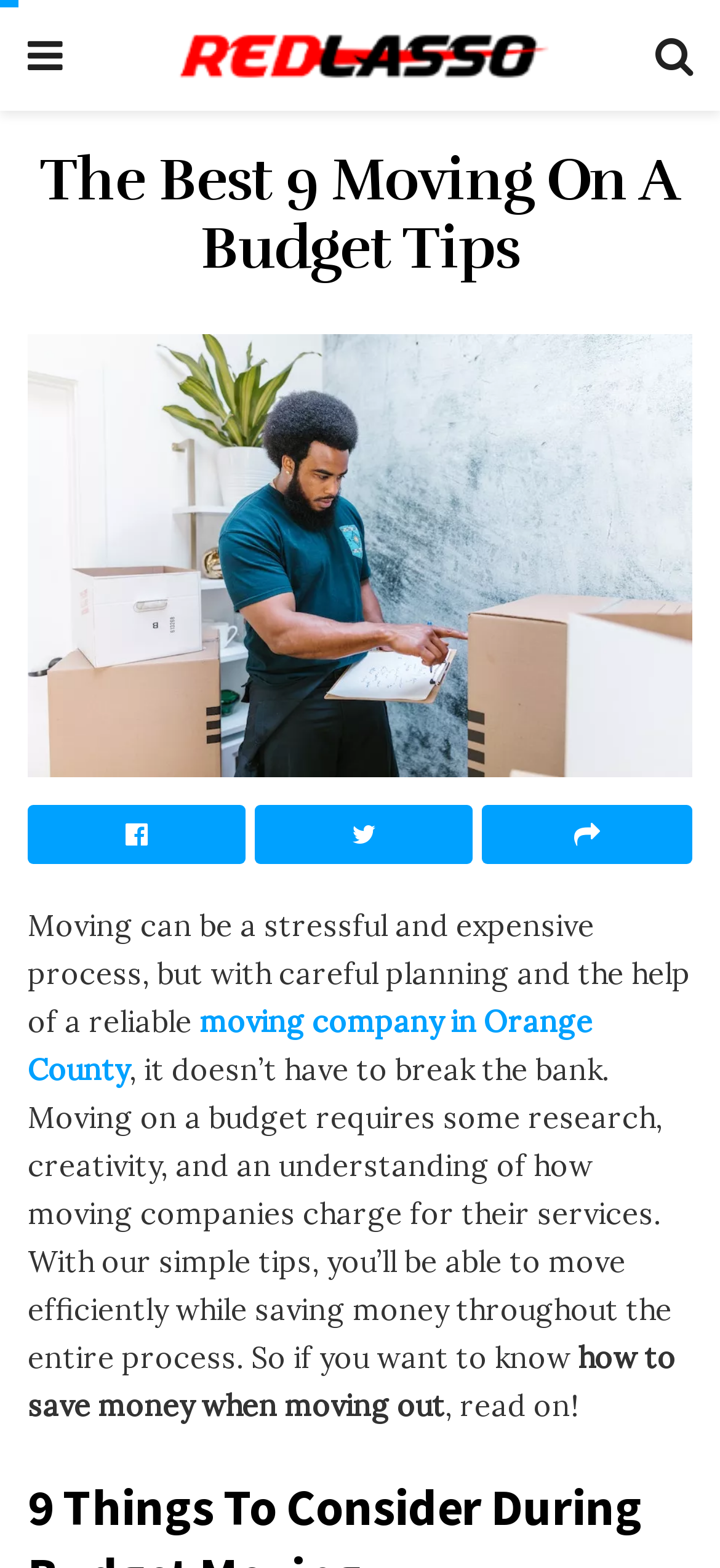Please find and provide the title of the webpage.

The Best 9 Moving On A Budget Tips